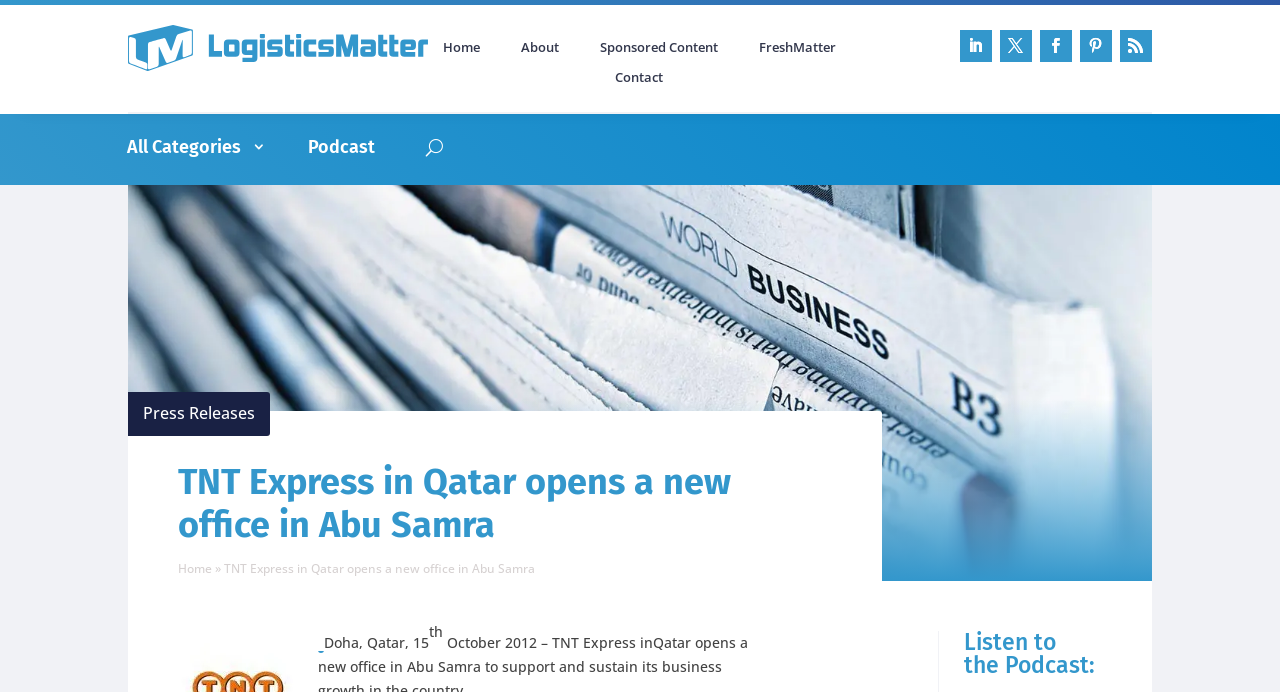Identify the bounding box coordinates of the area you need to click to perform the following instruction: "View Press Releases".

[0.112, 0.581, 0.199, 0.613]